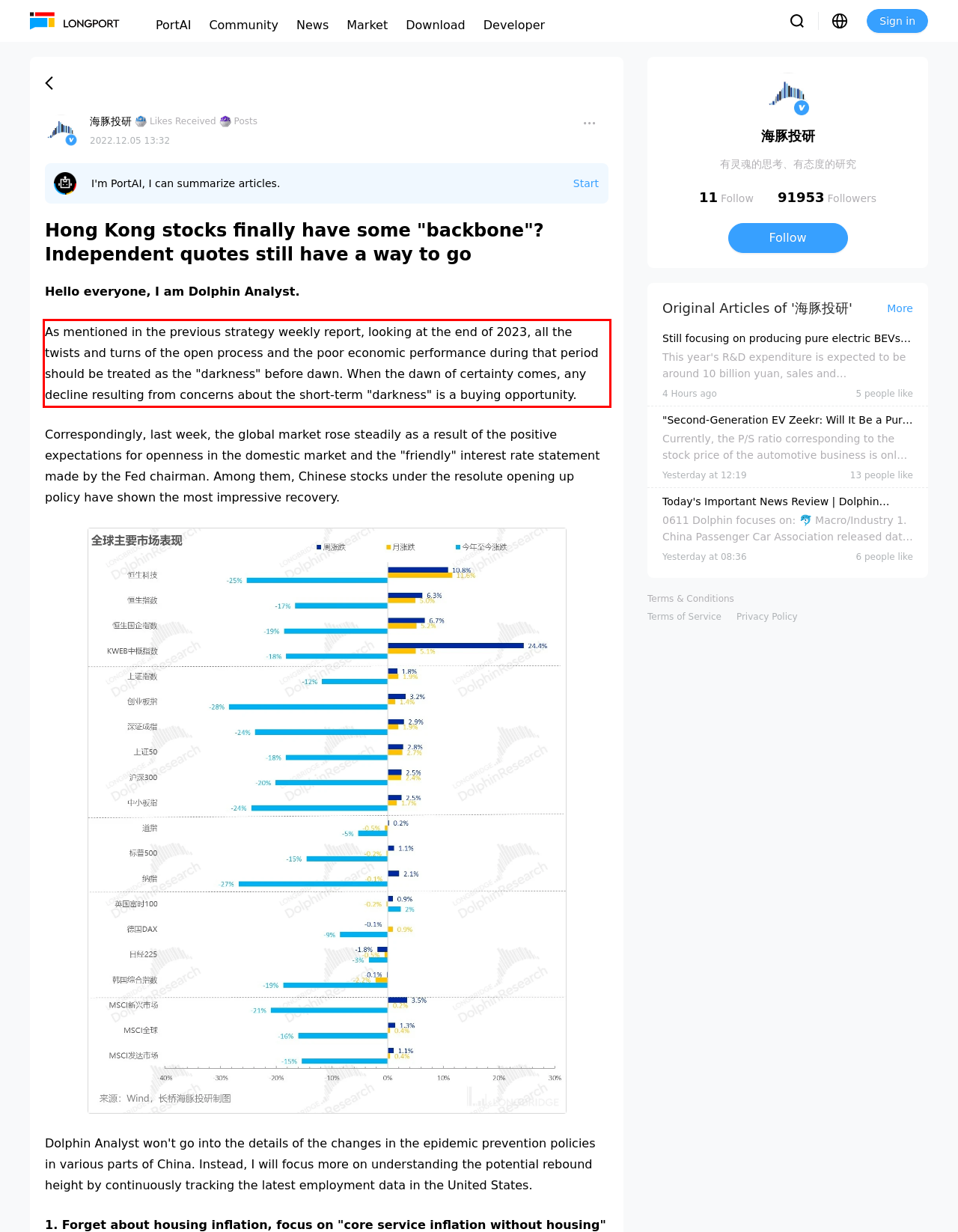Identify the text inside the red bounding box in the provided webpage screenshot and transcribe it.

As mentioned in the previous strategy weekly report, looking at the end of 2023, all the twists and turns of the open process and the poor economic performance during that period should be treated as the "darkness" before dawn. When the dawn of certainty comes, any decline resulting from concerns about the short-term "darkness" is a buying opportunity.